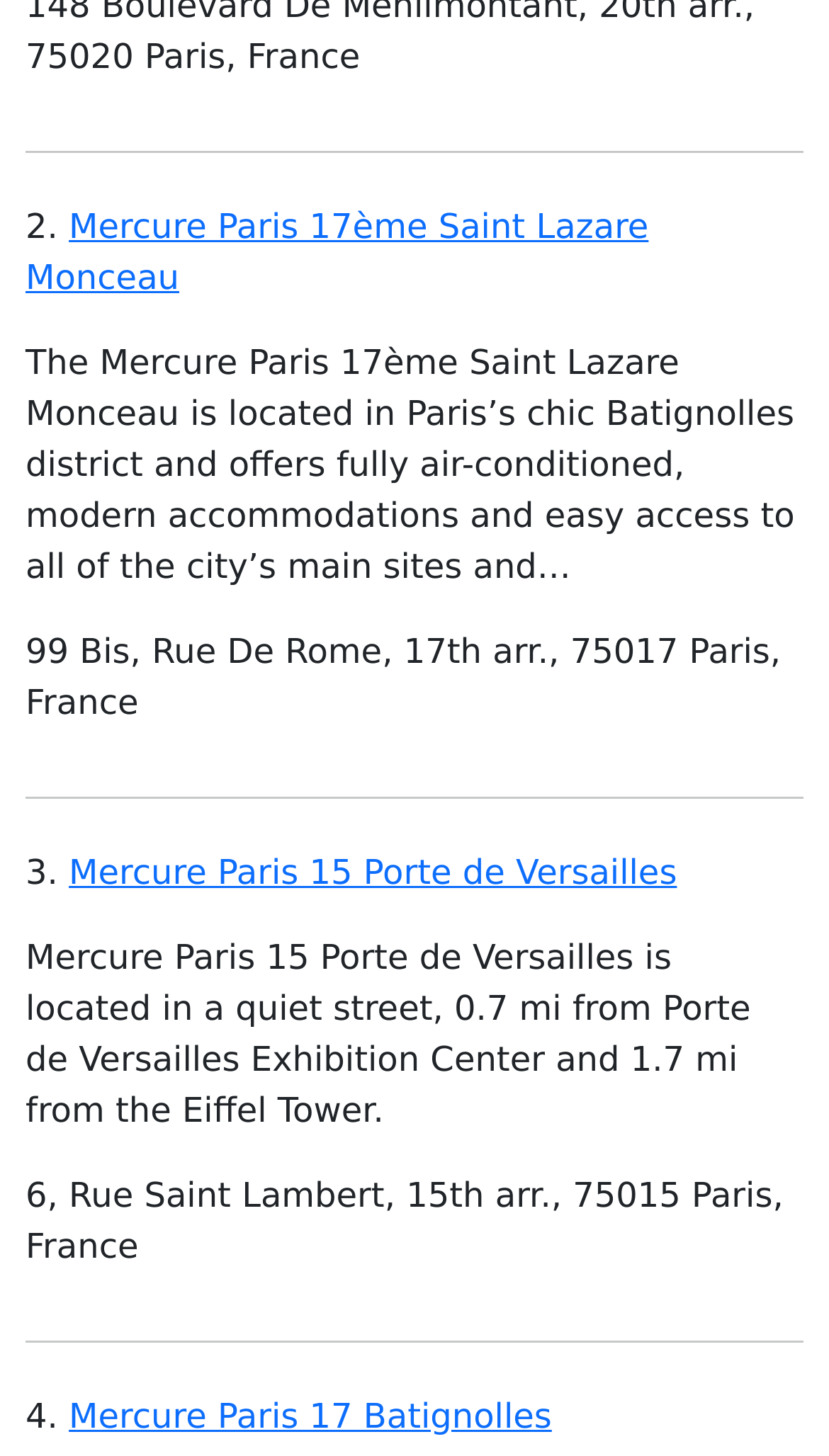What is the proximity of Mercure Paris 15 Porte de Versailles to the Eiffel Tower?
Based on the screenshot, provide your answer in one word or phrase.

1.7 mi